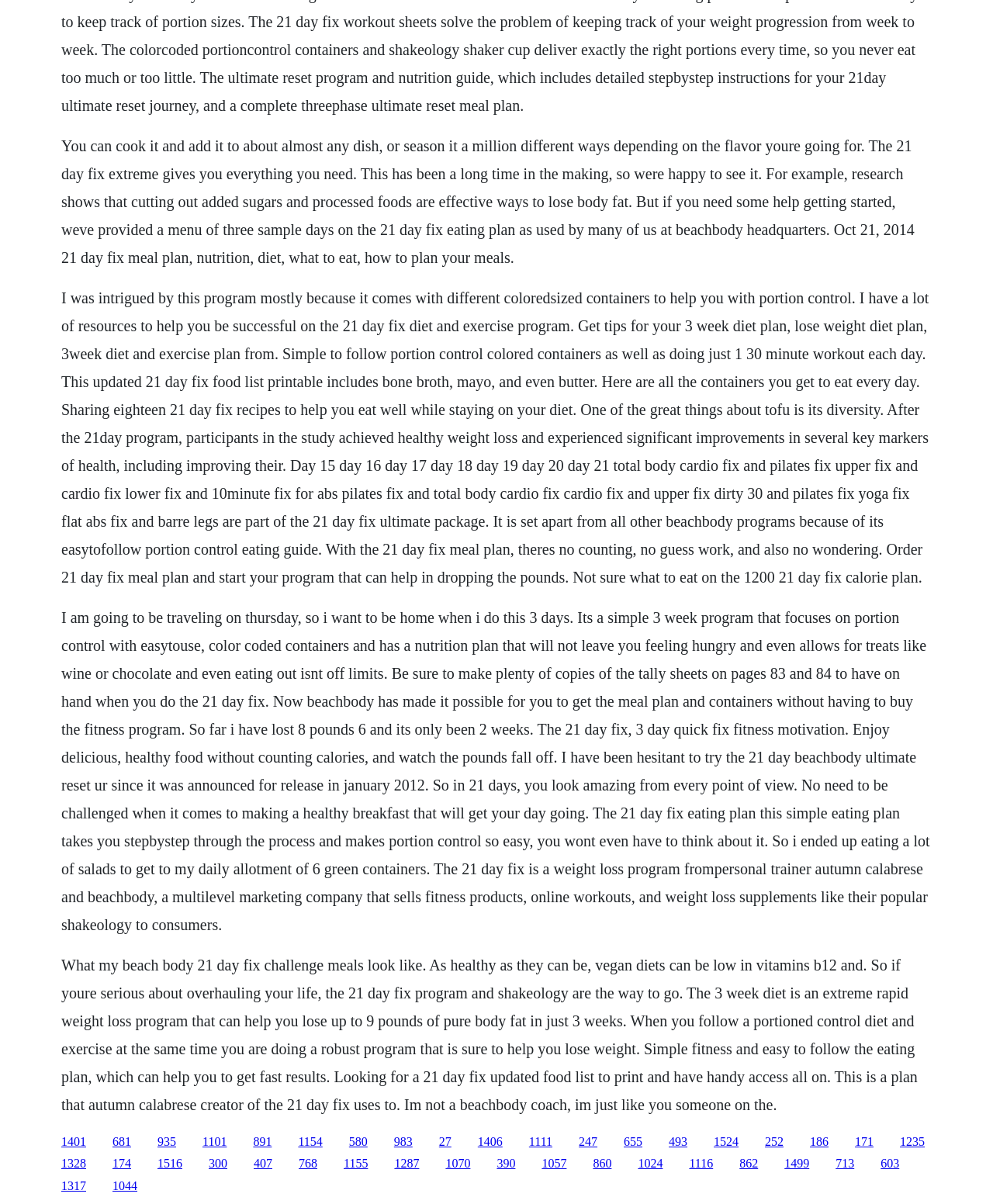Could you indicate the bounding box coordinates of the region to click in order to complete this instruction: "Explore the 21 day fix eating plan".

[0.062, 0.24, 0.935, 0.486]